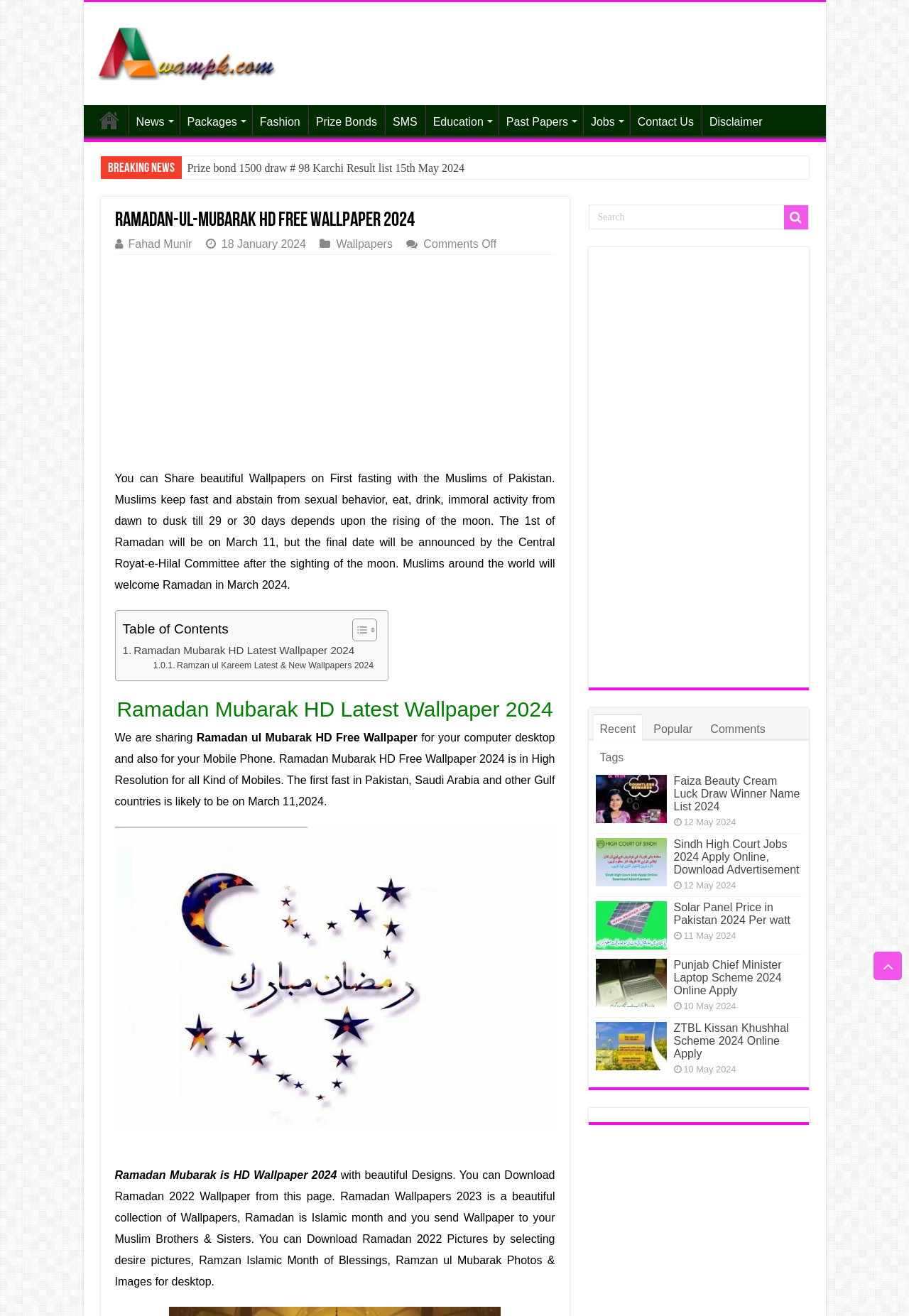Please indicate the bounding box coordinates of the element's region to be clicked to achieve the instruction: "Search for something". Provide the coordinates as four float numbers between 0 and 1, i.e., [left, top, right, bottom].

[0.647, 0.155, 0.889, 0.174]